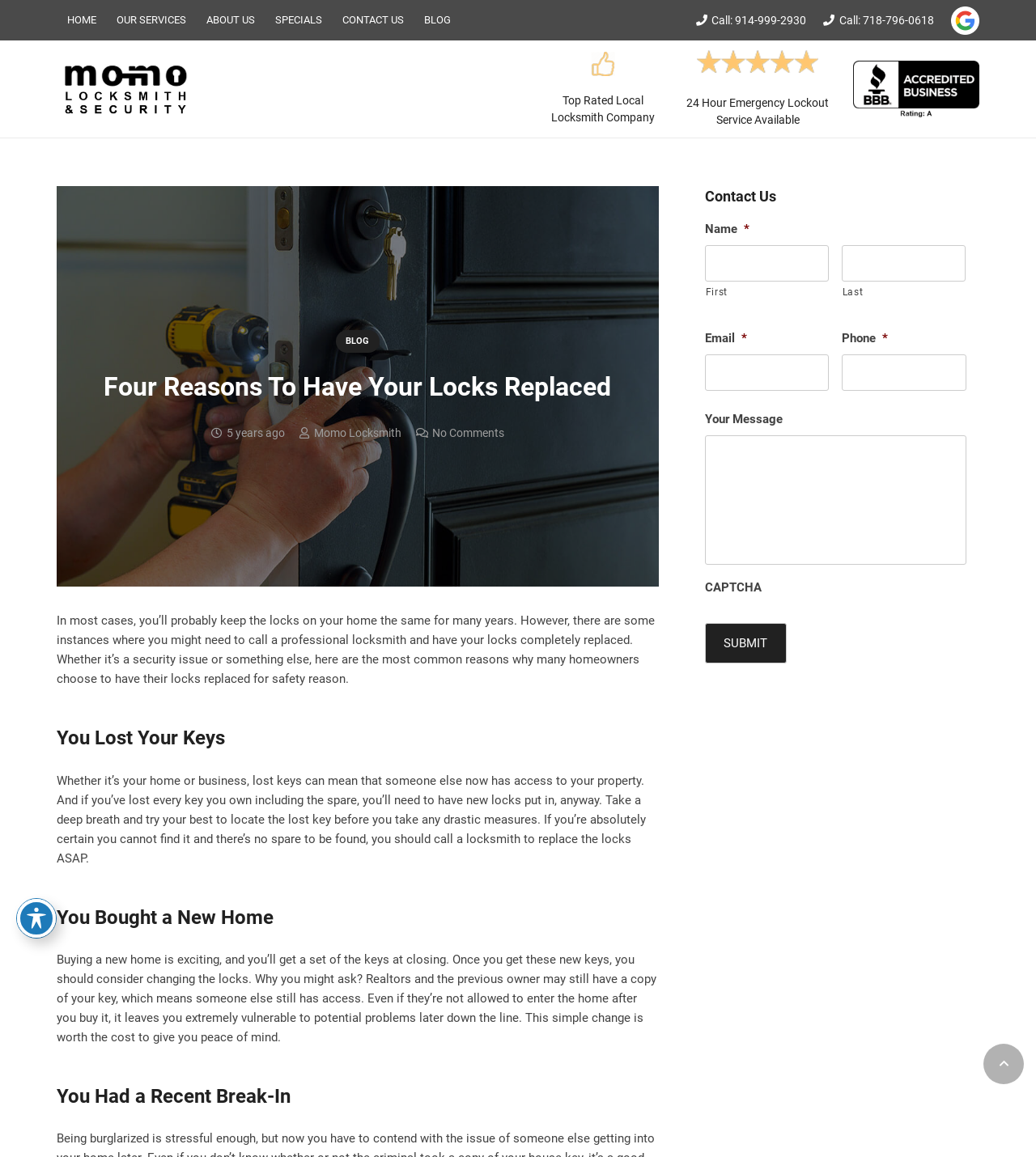Provide the bounding box coordinates of the section that needs to be clicked to accomplish the following instruction: "Go back to top."

[0.949, 0.902, 0.988, 0.937]